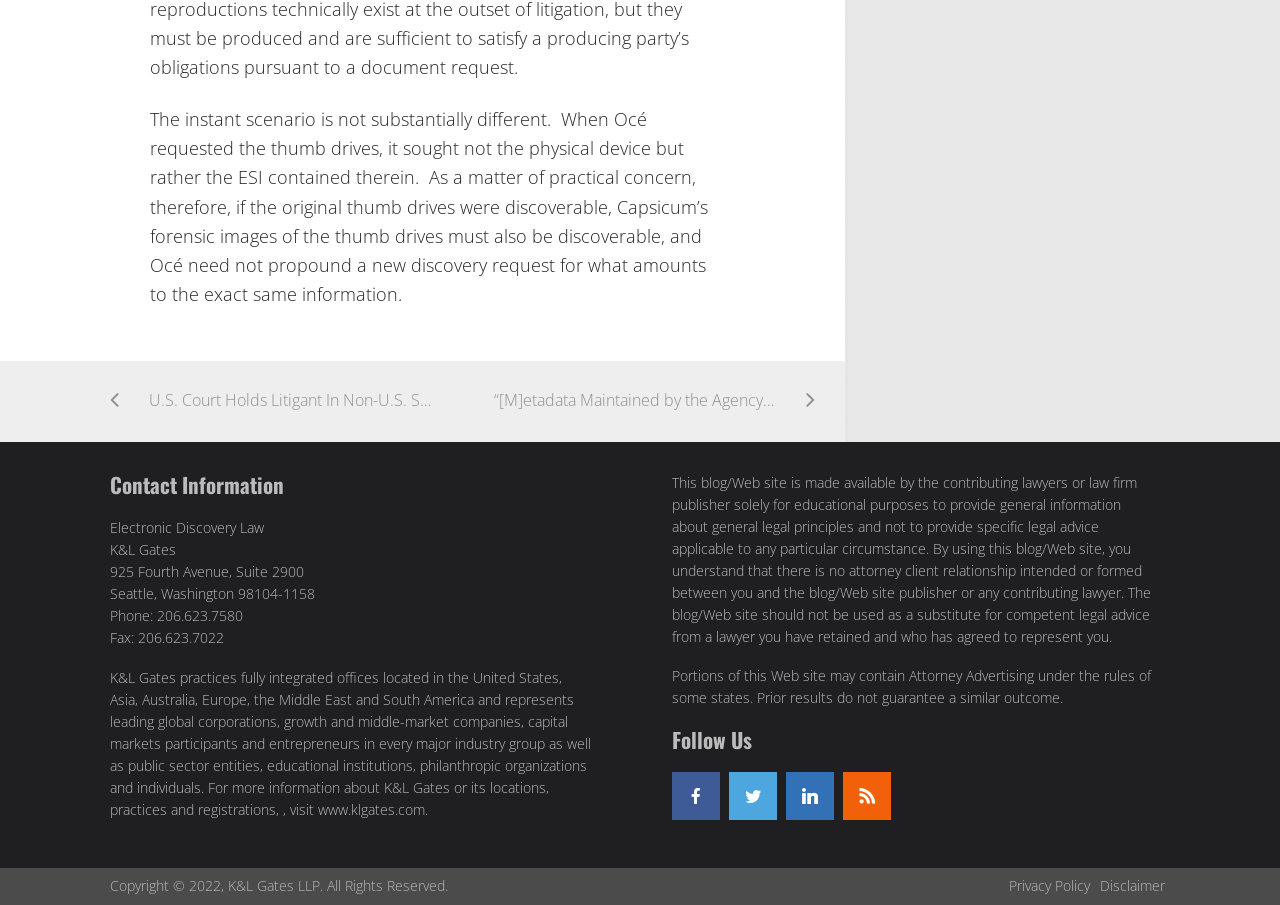Please identify the bounding box coordinates of the region to click in order to complete the task: "Contact K&L Gates". The coordinates must be four float numbers between 0 and 1, specified as [left, top, right, bottom].

[0.086, 0.521, 0.475, 0.549]